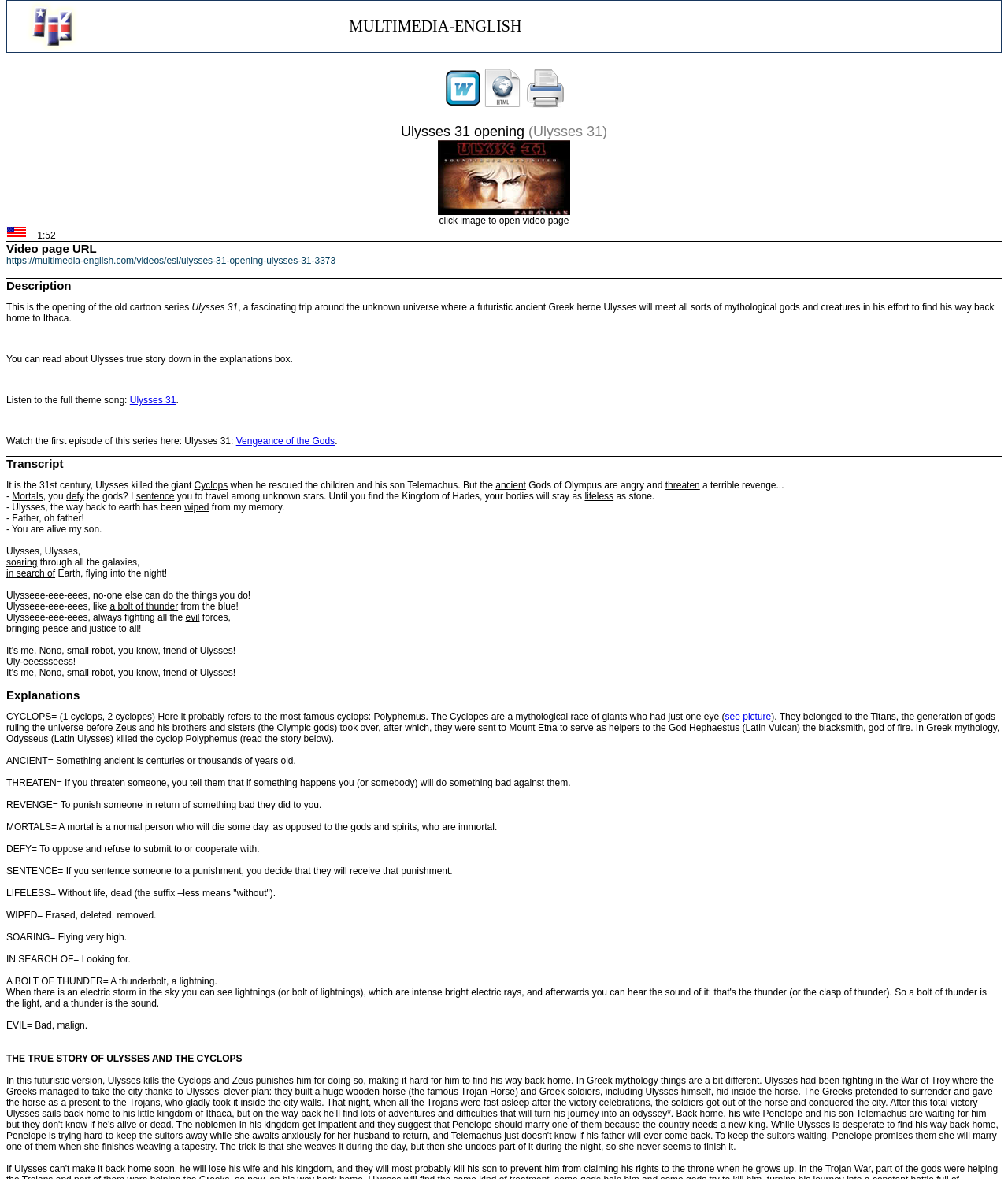What is the title of the video?
Look at the image and respond to the question as thoroughly as possible.

The title of the video is obtained from the text 'Ulysses 31 opening (Ulysses 31)' in the LayoutTableCell element with bounding box coordinates [0.006, 0.105, 0.994, 0.119].